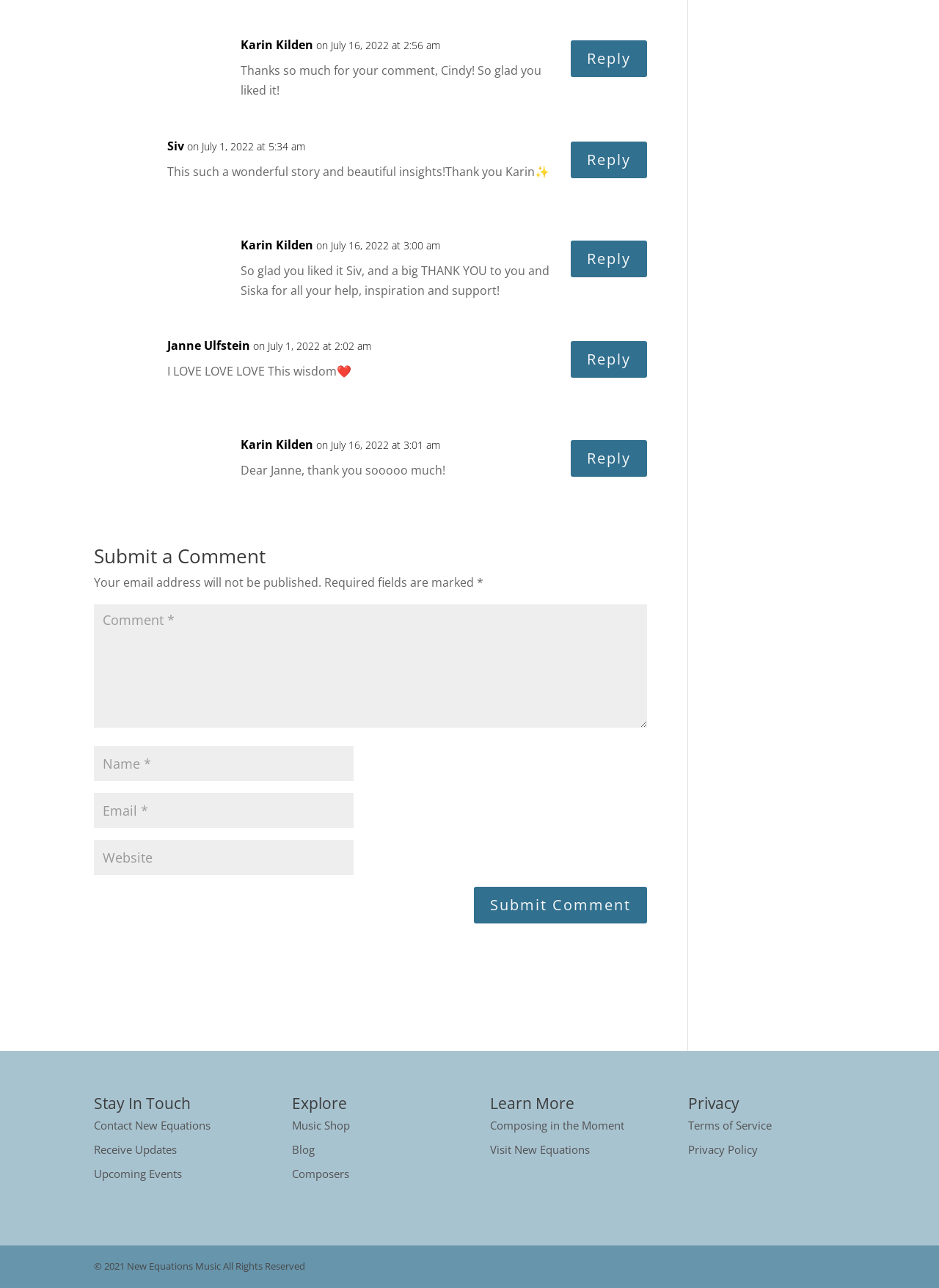Could you determine the bounding box coordinates of the clickable element to complete the instruction: "Contact New Equations"? Provide the coordinates as four float numbers between 0 and 1, i.e., [left, top, right, bottom].

[0.1, 0.868, 0.224, 0.879]